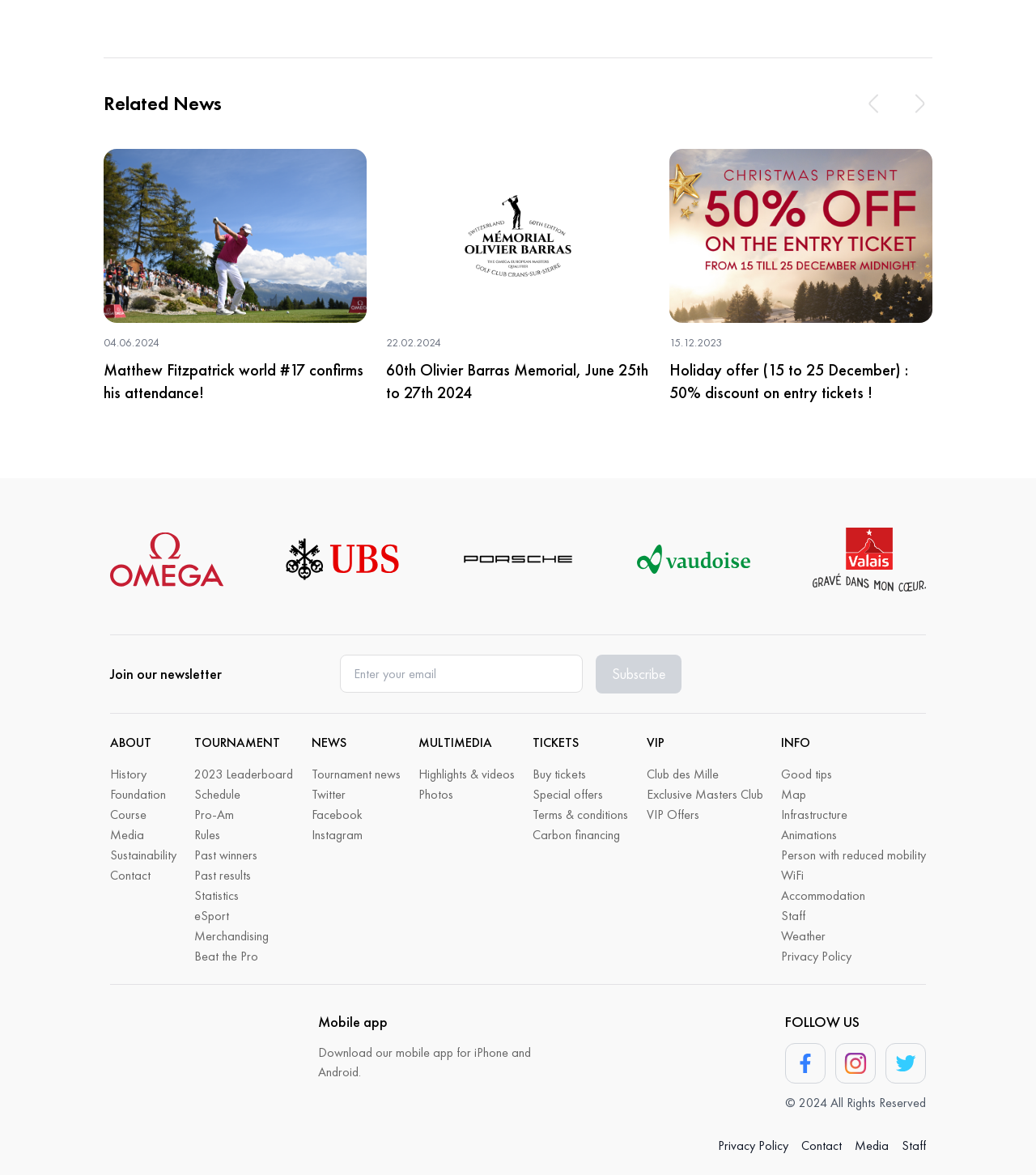How many categories are listed under 'TOURNAMENT'?
Using the information from the image, answer the question thoroughly.

I looked at the links under the 'TOURNAMENT' category and counted 9 of them, including '2023 Leaderboard', 'Schedule', 'Pro-Am', and others.